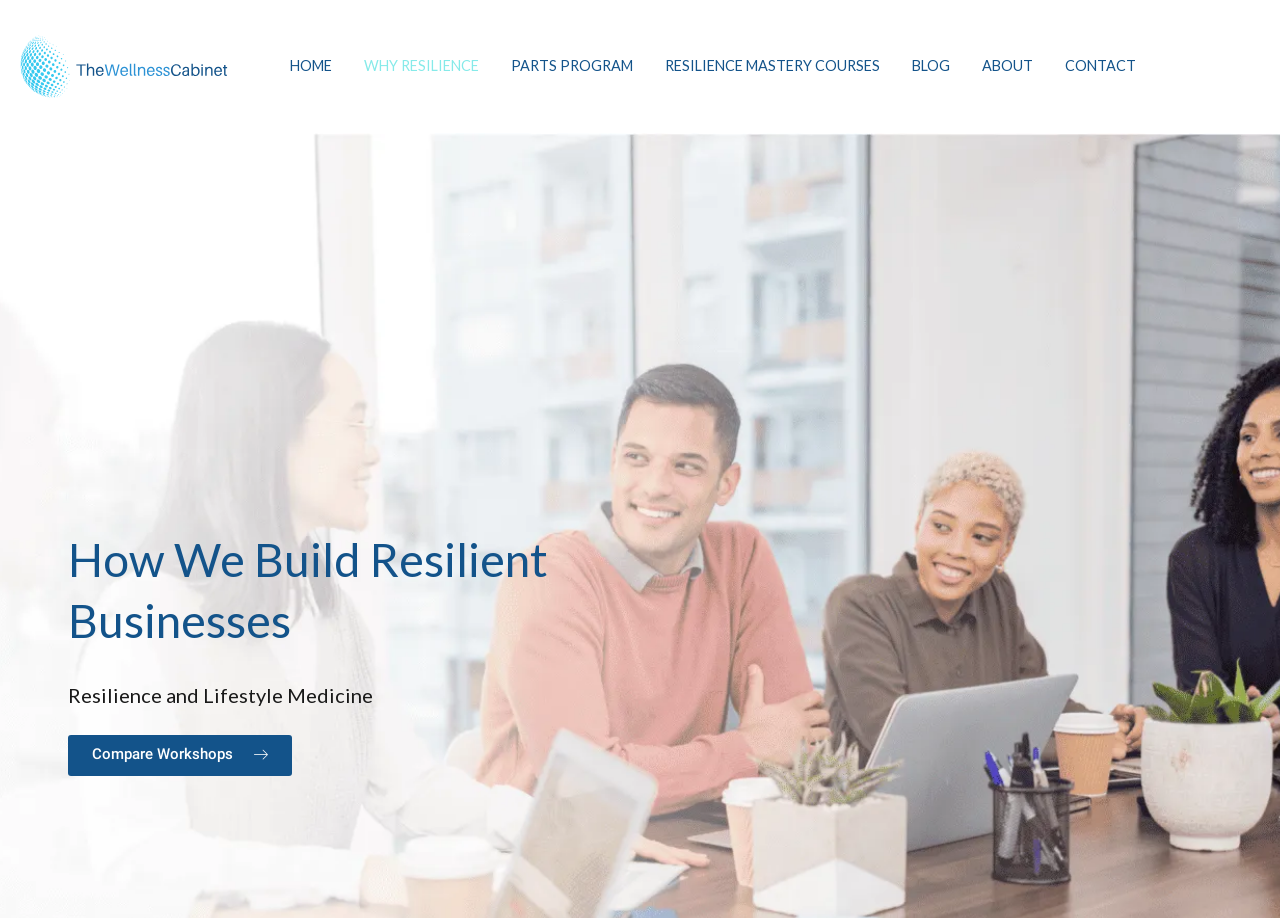Find the bounding box coordinates of the element to click in order to complete this instruction: "go to home page". The bounding box coordinates must be four float numbers between 0 and 1, denoted as [left, top, right, bottom].

[0.214, 0.042, 0.272, 0.103]